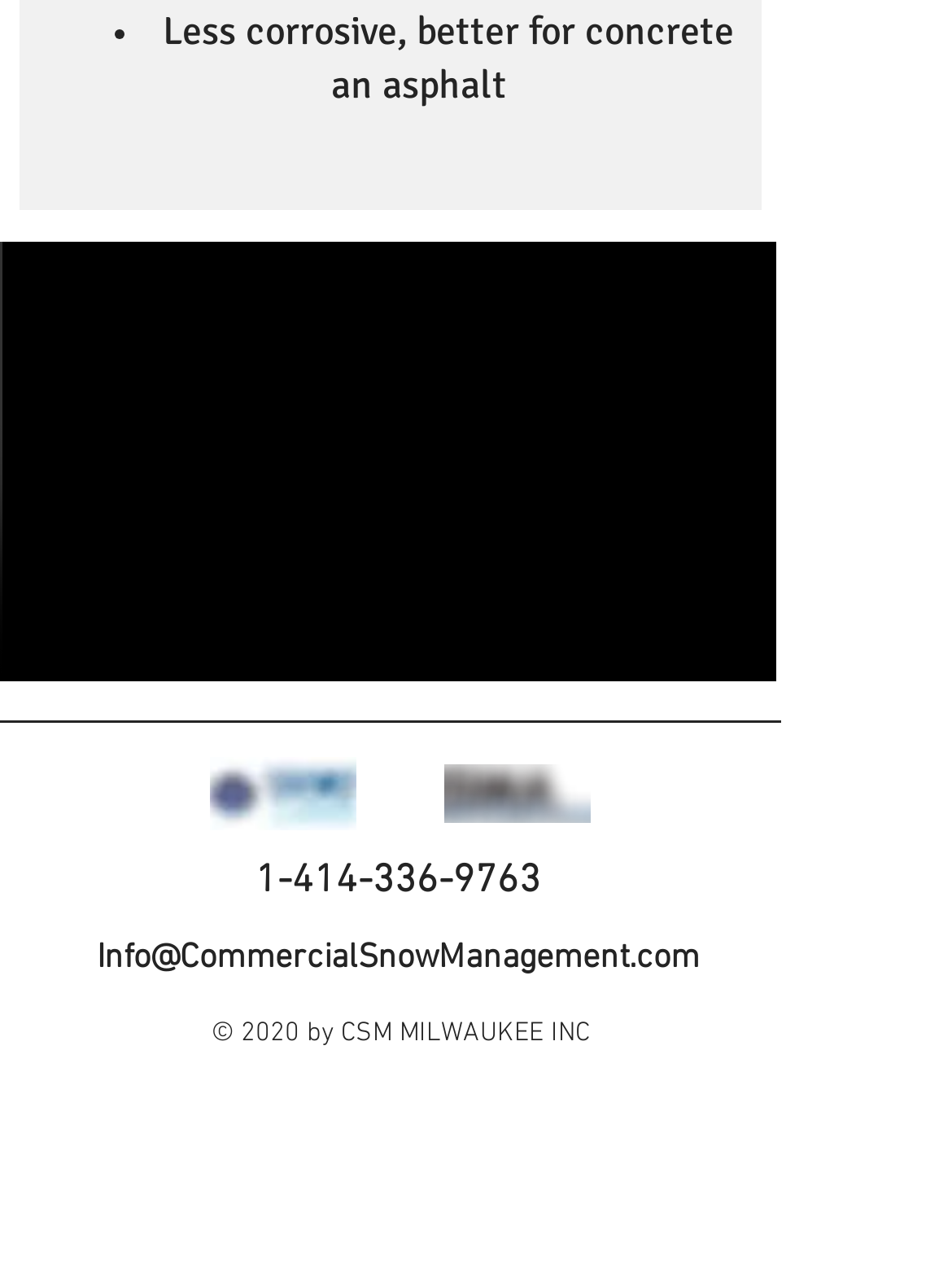Determine the bounding box for the UI element described here: "aria-label="Instagram - Black Circle"".

[0.441, 0.913, 0.531, 0.98]